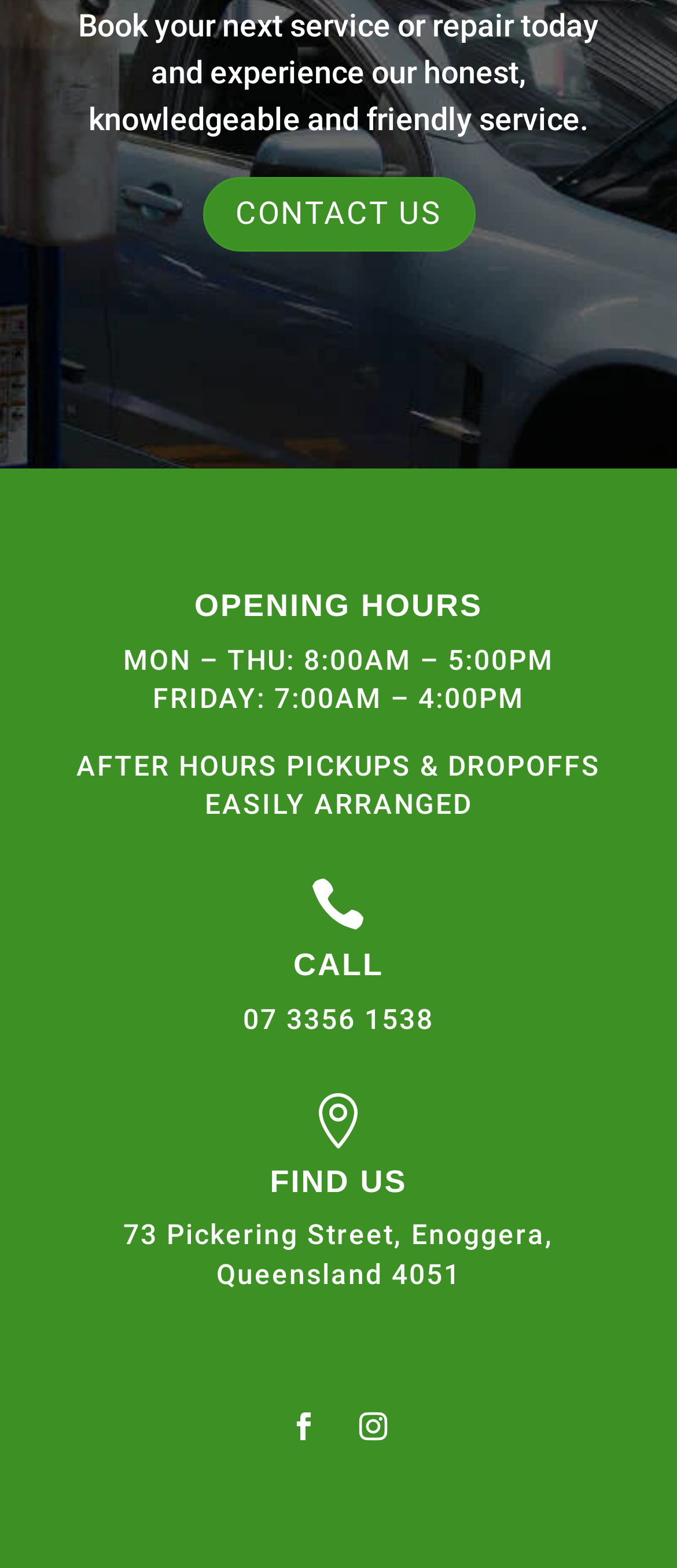Please respond to the question with a concise word or phrase:
What is the business's phone number?

07 3356 1538